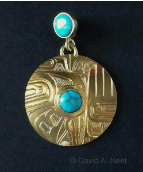Explain in detail what you see in the image.

This image features a stunning pendant titled the "Supernatural Thunderbird Pendant." The pendant showcases a beautifully crafted gold disc, intricately detailed with engraved patterns that evoke a sense of indigenous artistry. At the center of the disc, a vibrant turquoise stone captures the eye, radiating a sense of nature's beauty. Above the main pendant, an additional smaller turquoise stone adds a complementary touch, enhancing the overall aesthetic. This piece, emblematic of cultural significance and craftsmanship, is perfect for those who appreciate unique jewelry.